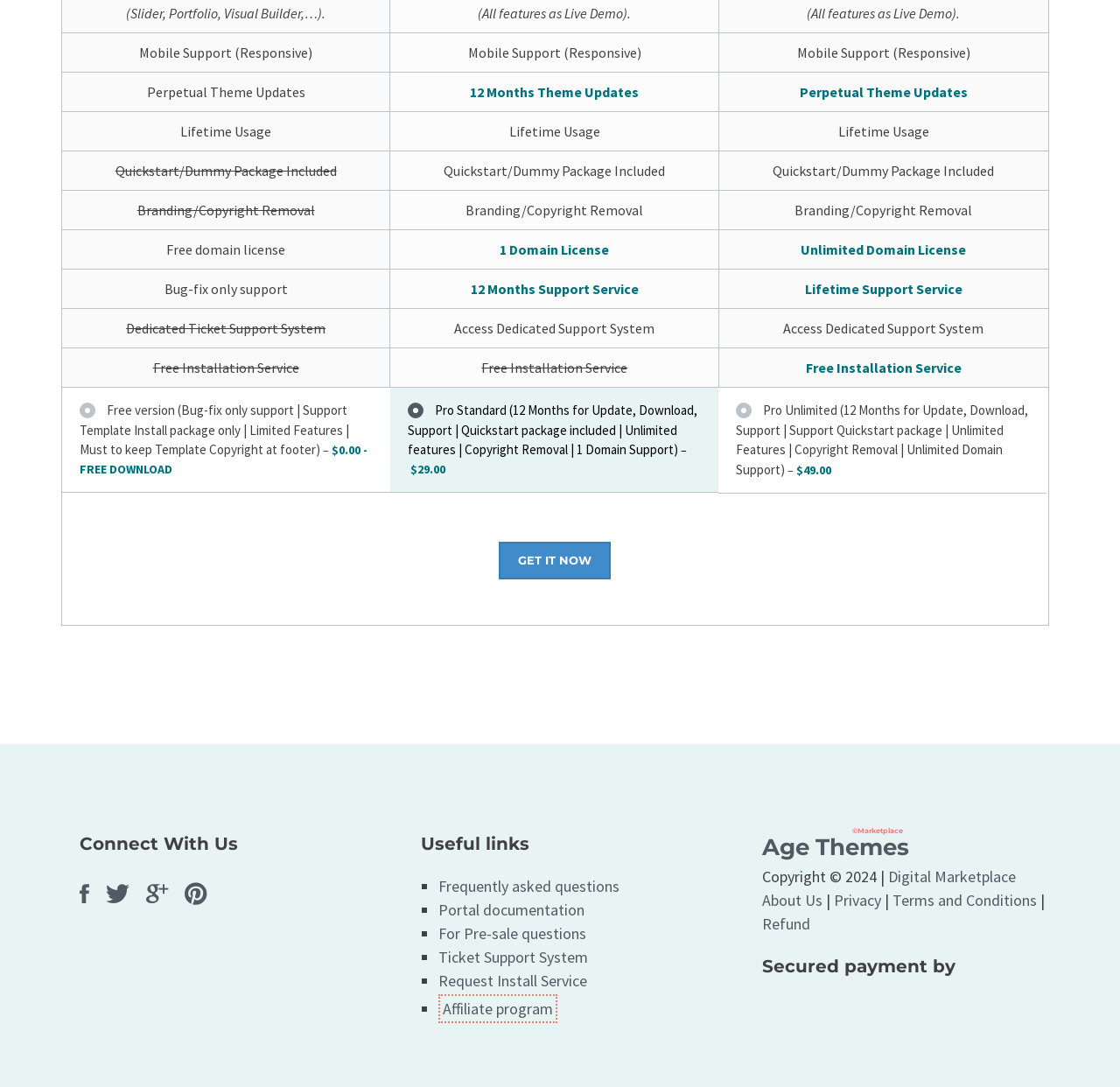Please identify the bounding box coordinates of the element on the webpage that should be clicked to follow this instruction: "Check the Copyright information". The bounding box coordinates should be given as four float numbers between 0 and 1, formatted as [left, top, right, bottom].

[0.68, 0.797, 0.793, 0.816]